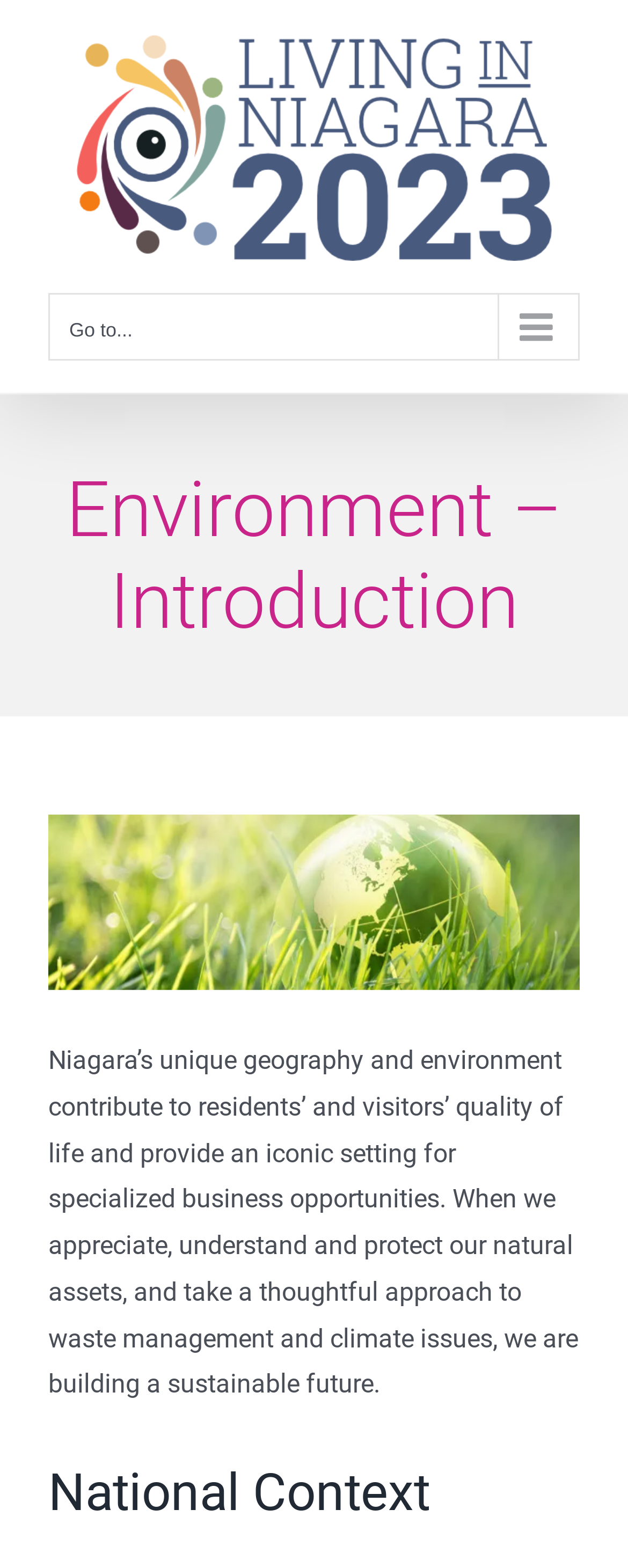Determine the bounding box for the described UI element: "View Larger Image".

[0.077, 0.52, 0.923, 0.631]